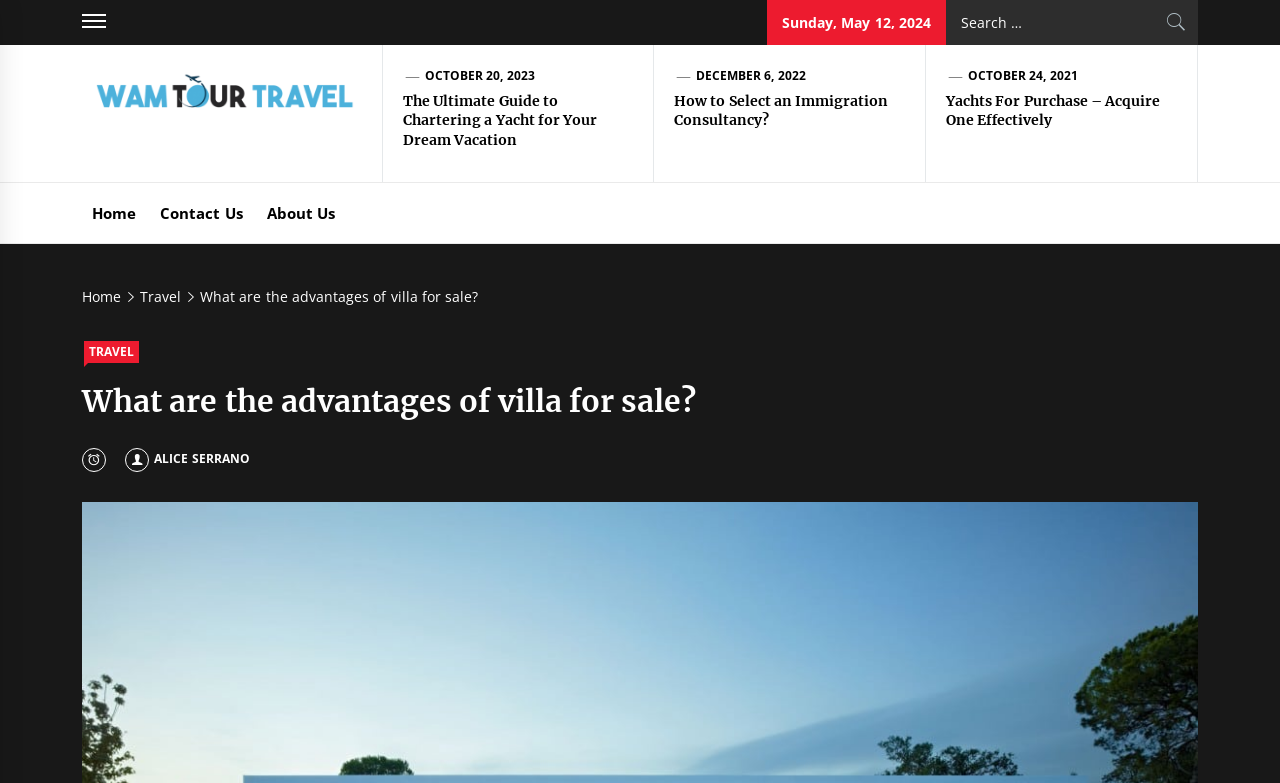Determine the main headline from the webpage and extract its text.

What are the advantages of villa for sale?